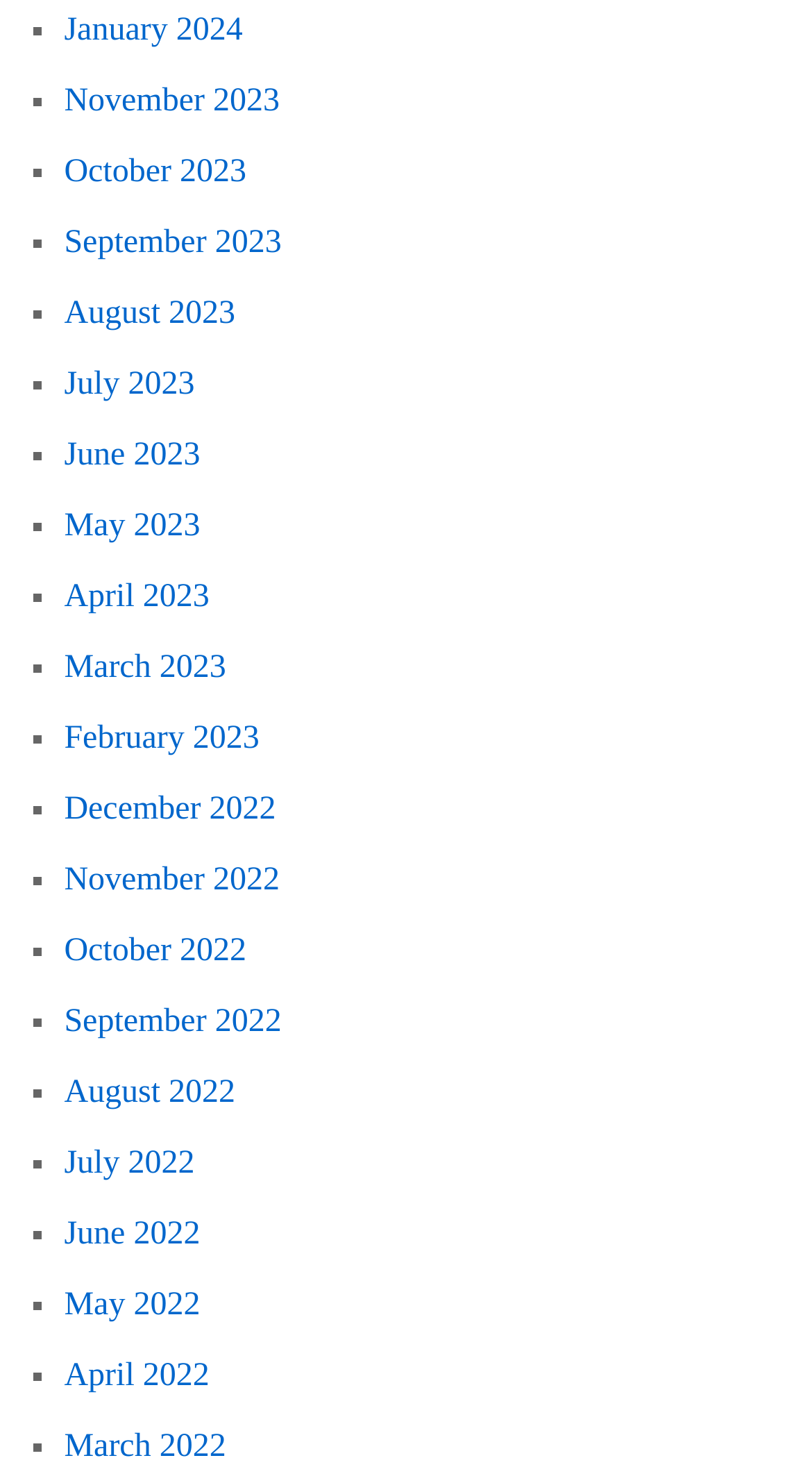Provide a short answer to the following question with just one word or phrase: Are the months listed in chronological order?

Yes